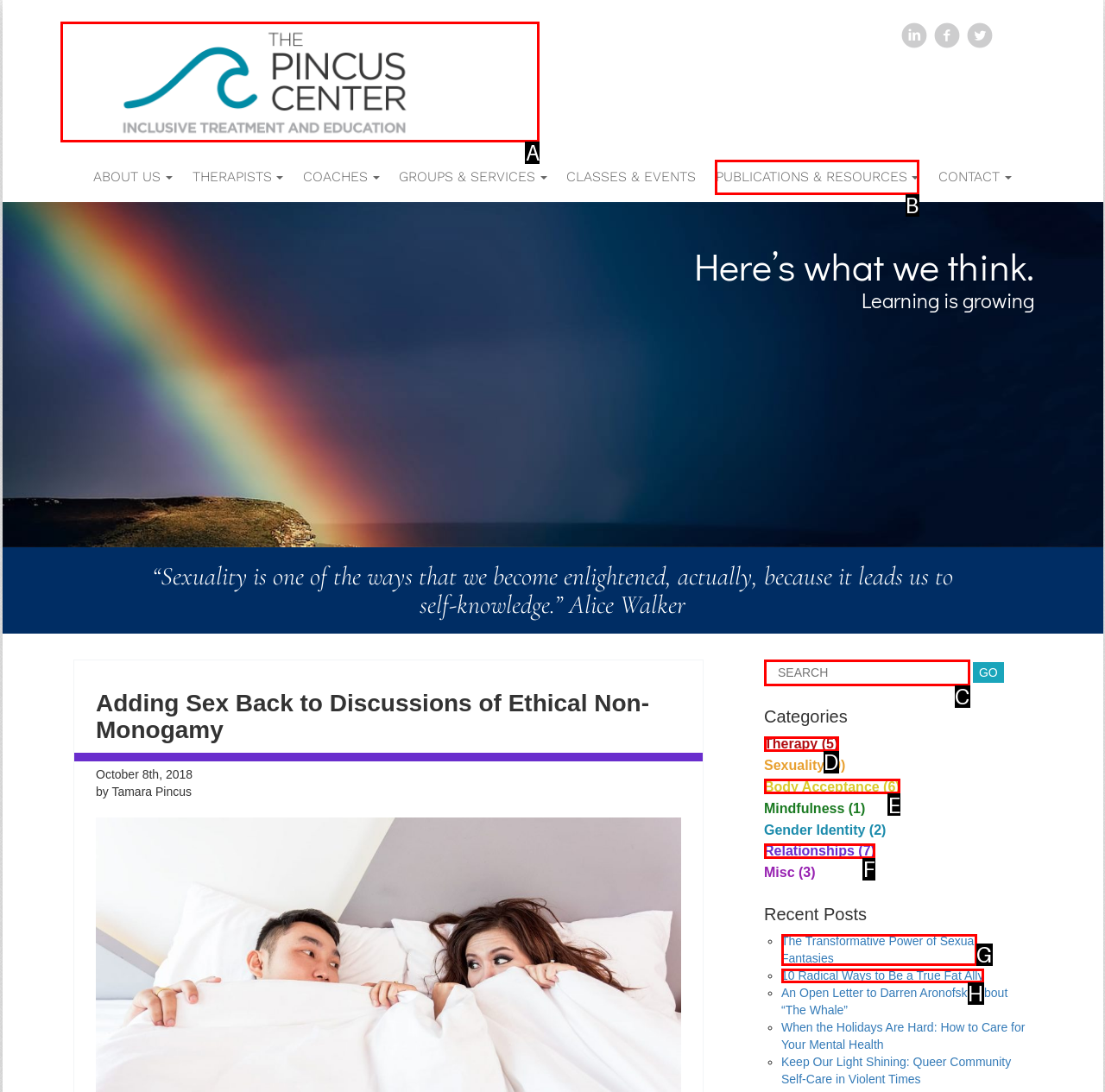Determine the letter of the element to click to accomplish this task: Click the logo with wave design. Respond with the letter.

A